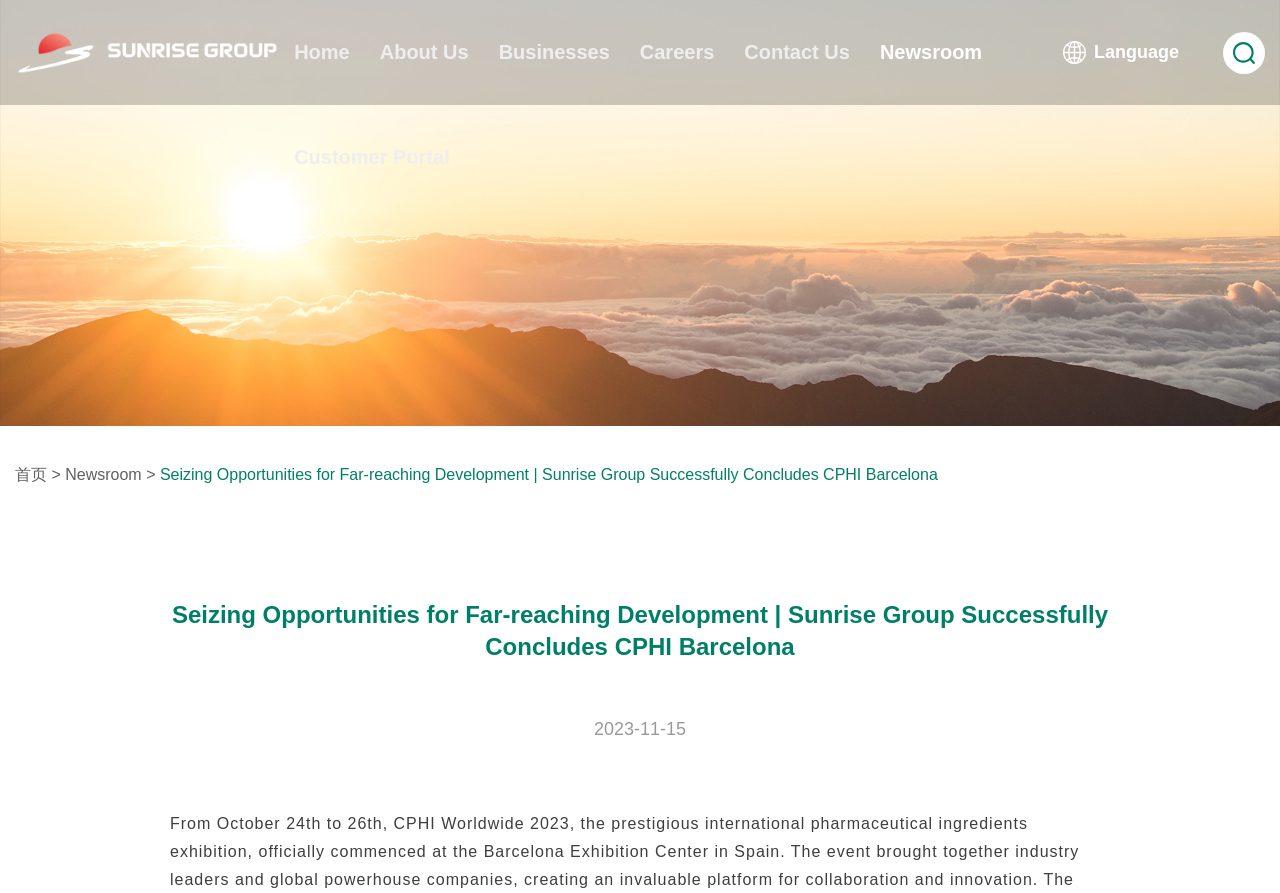What is the language selection option?
Please use the visual content to give a single word or phrase answer.

Language